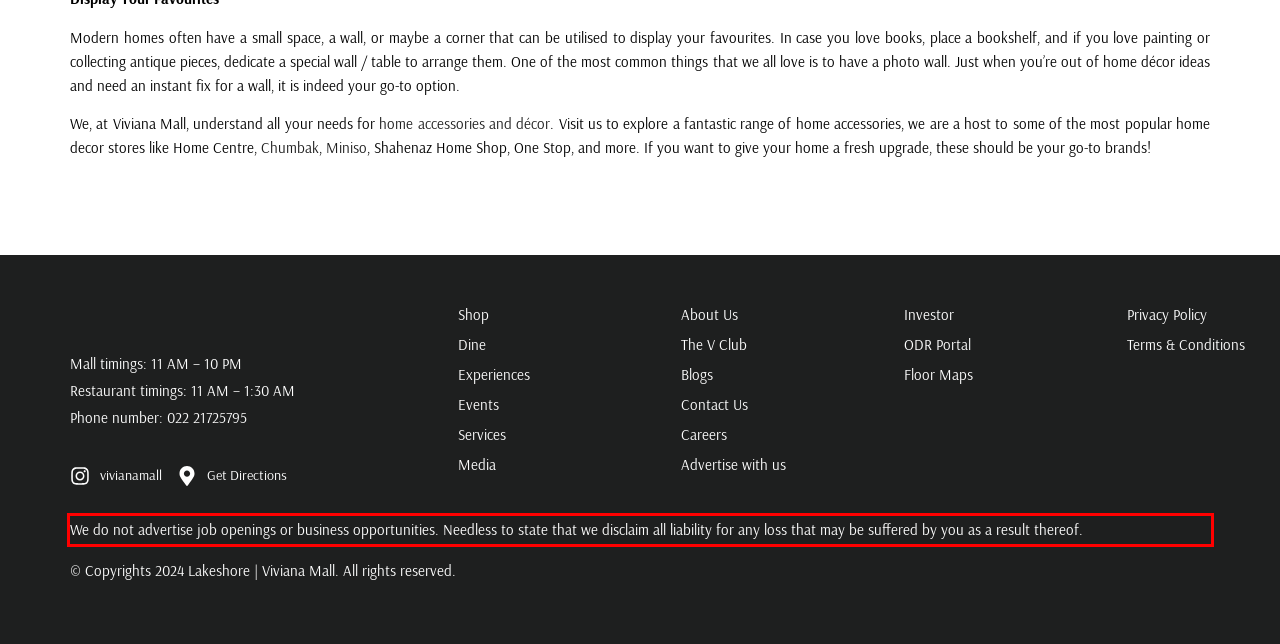Your task is to recognize and extract the text content from the UI element enclosed in the red bounding box on the webpage screenshot.

We do not advertise job openings or business opportunities. Needless to state that we disclaim all liability for any loss that may be suffered by you as a result thereof.